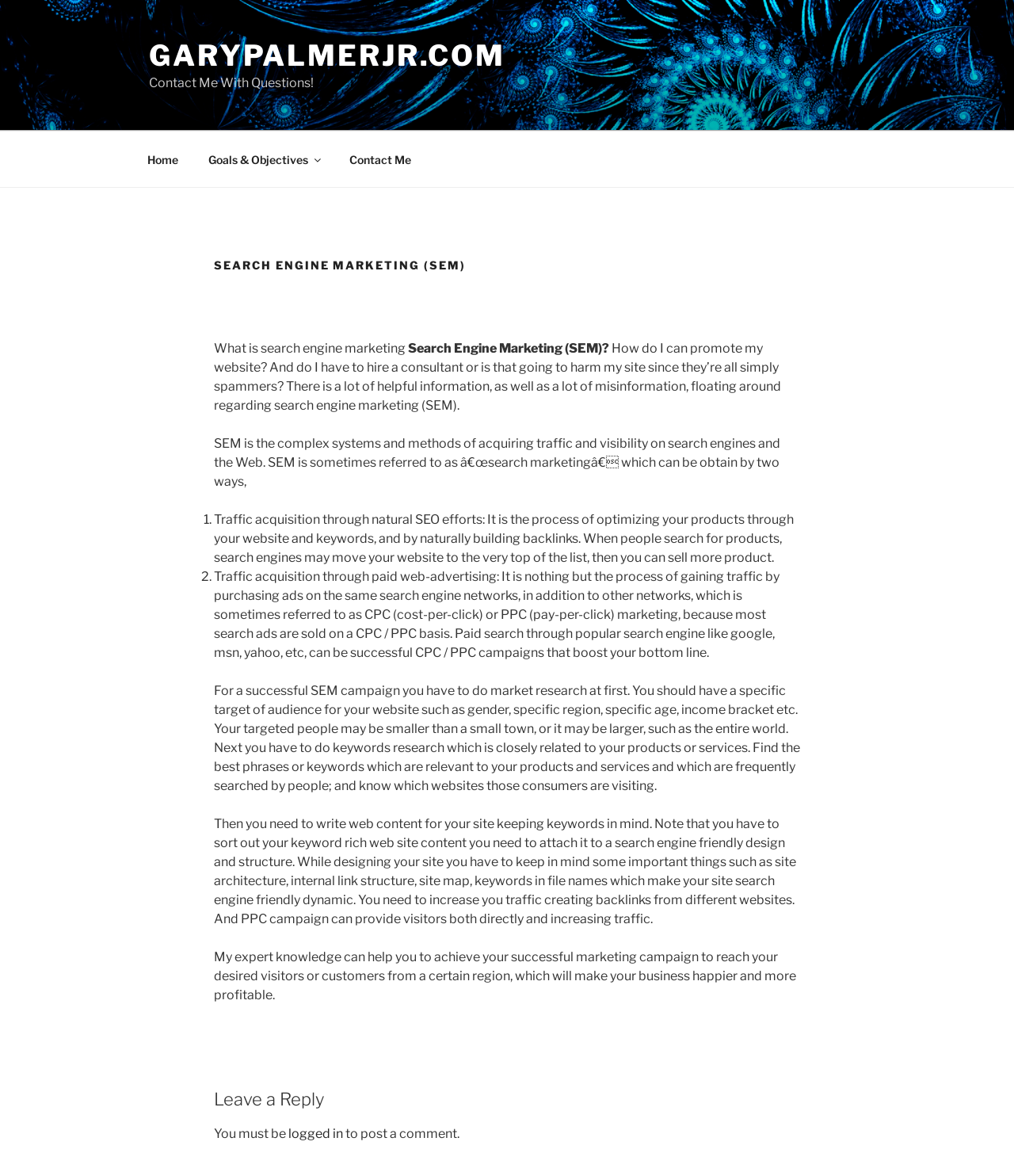Answer the following query with a single word or phrase:
What is the goal of a successful SEM campaign?

To reach desired visitors